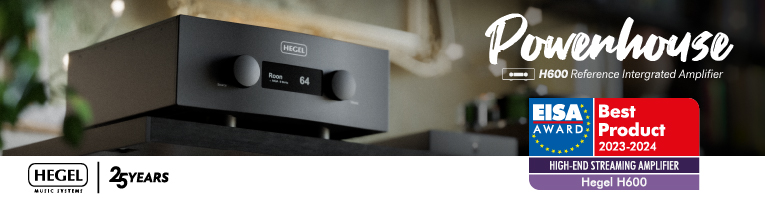Describe every aspect of the image in detail.

The image showcases the Hegel H600 Reference Integrated Amplifier, presented as a powerful audio solution marked by its sleek, modern design. Dominating the foreground is the amplifier's front panel, featuring a prominent, sleek interface with a digital display that indicates the room settings. The two round control knobs on either side enhance its user-friendly aesthetic. The background is softly blurred, drawing attention to the amplifier while suggesting a sophisticated listening environment. 

In addition, the image highlights its accolades with a badge noting that it received the EISA Award for Best Product 2023-2024 in the High-End Streaming Amplifier category. Accompanying this is a two-year warranty logo, emphasizing the reliability of the product. The overall composition conveys a sense of quality and innovation, appealing to audiophiles seeking high-performance audio equipment.